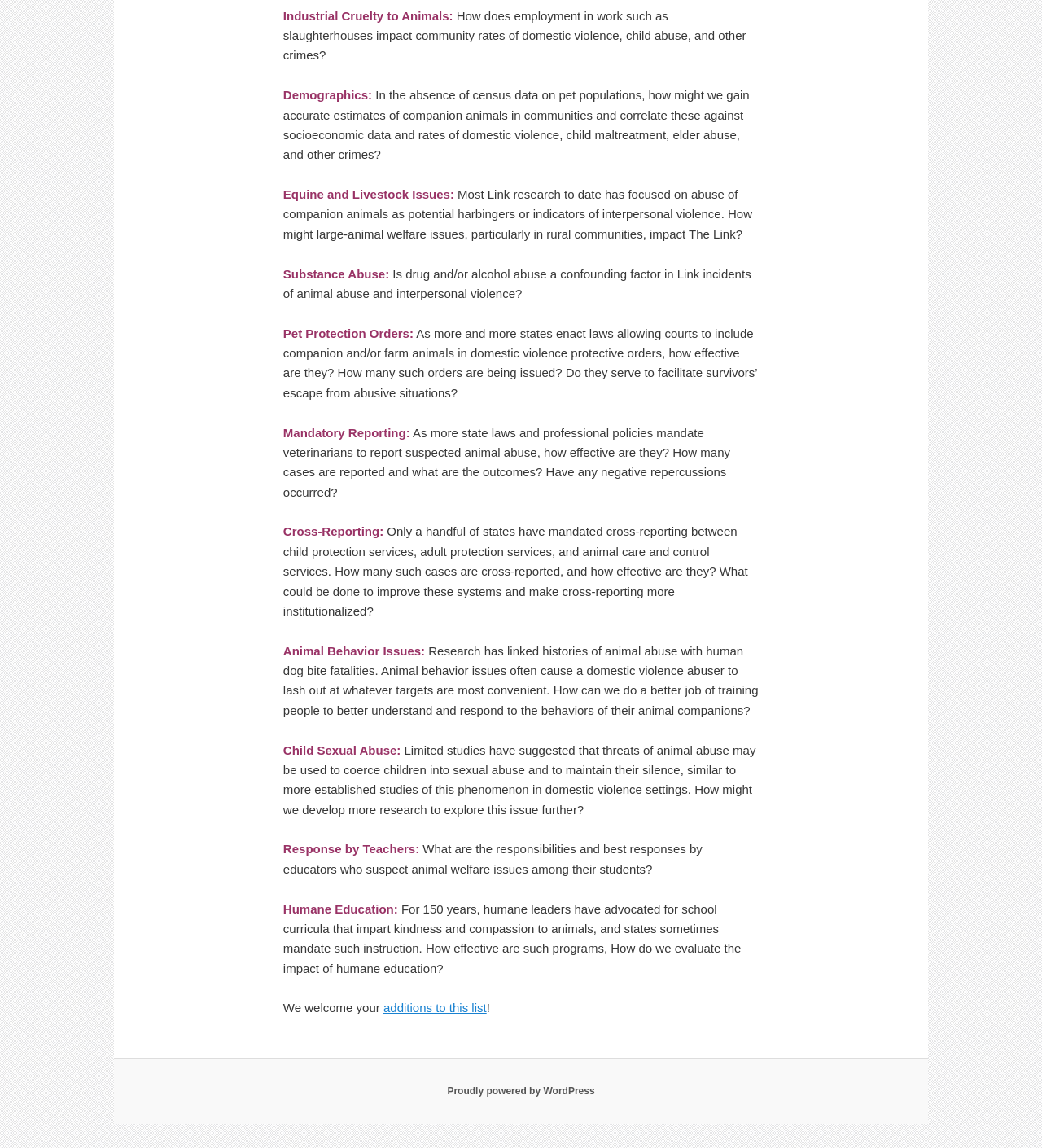What is the purpose of humane education? Please answer the question using a single word or phrase based on the image.

To impart kindness and compassion